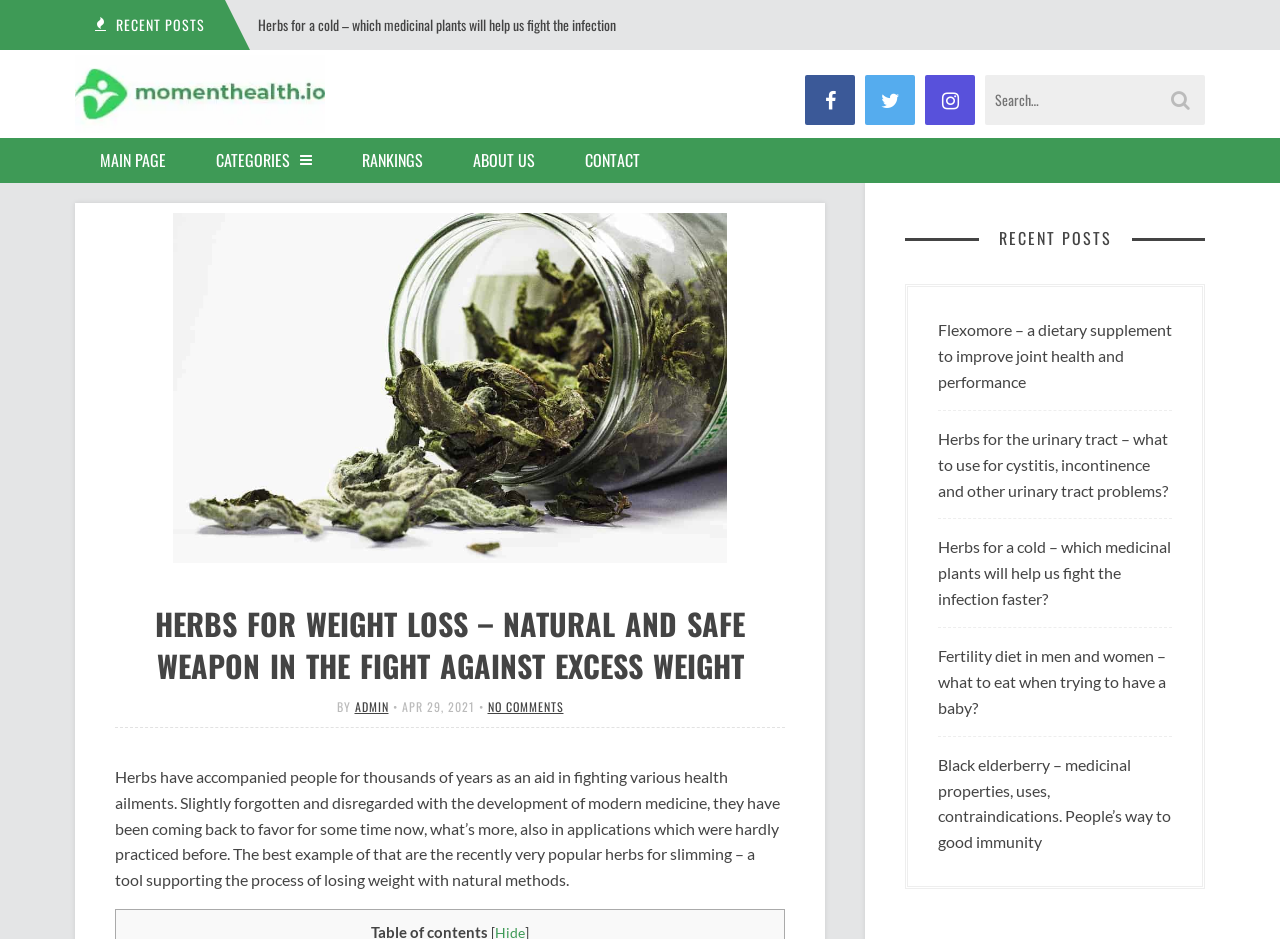Identify the bounding box coordinates of the clickable region required to complete the instruction: "Learn about fertility diet". The coordinates should be given as four float numbers within the range of 0 and 1, i.e., [left, top, right, bottom].

[0.733, 0.685, 0.916, 0.768]